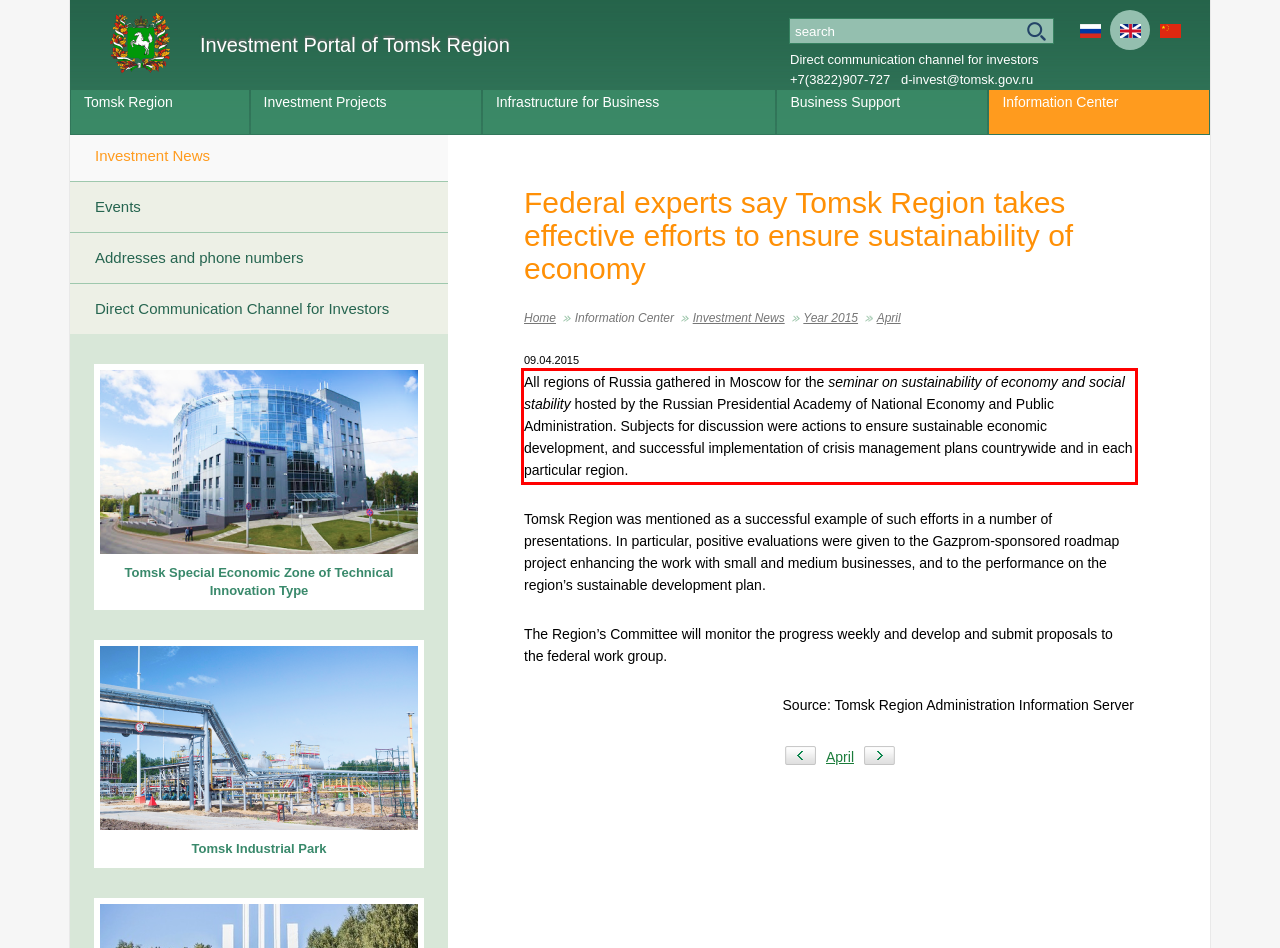Examine the webpage screenshot and use OCR to recognize and output the text within the red bounding box.

All regions of Russia gathered in Moscow for the seminar on sustainability of economy and social stability hosted by the Russian Presidential Academy of National Economy and Public Administration. Subjects for discussion were actions to ensure sustainable economic development, and successful implementation of crisis management plans countrywide and in each particular region.